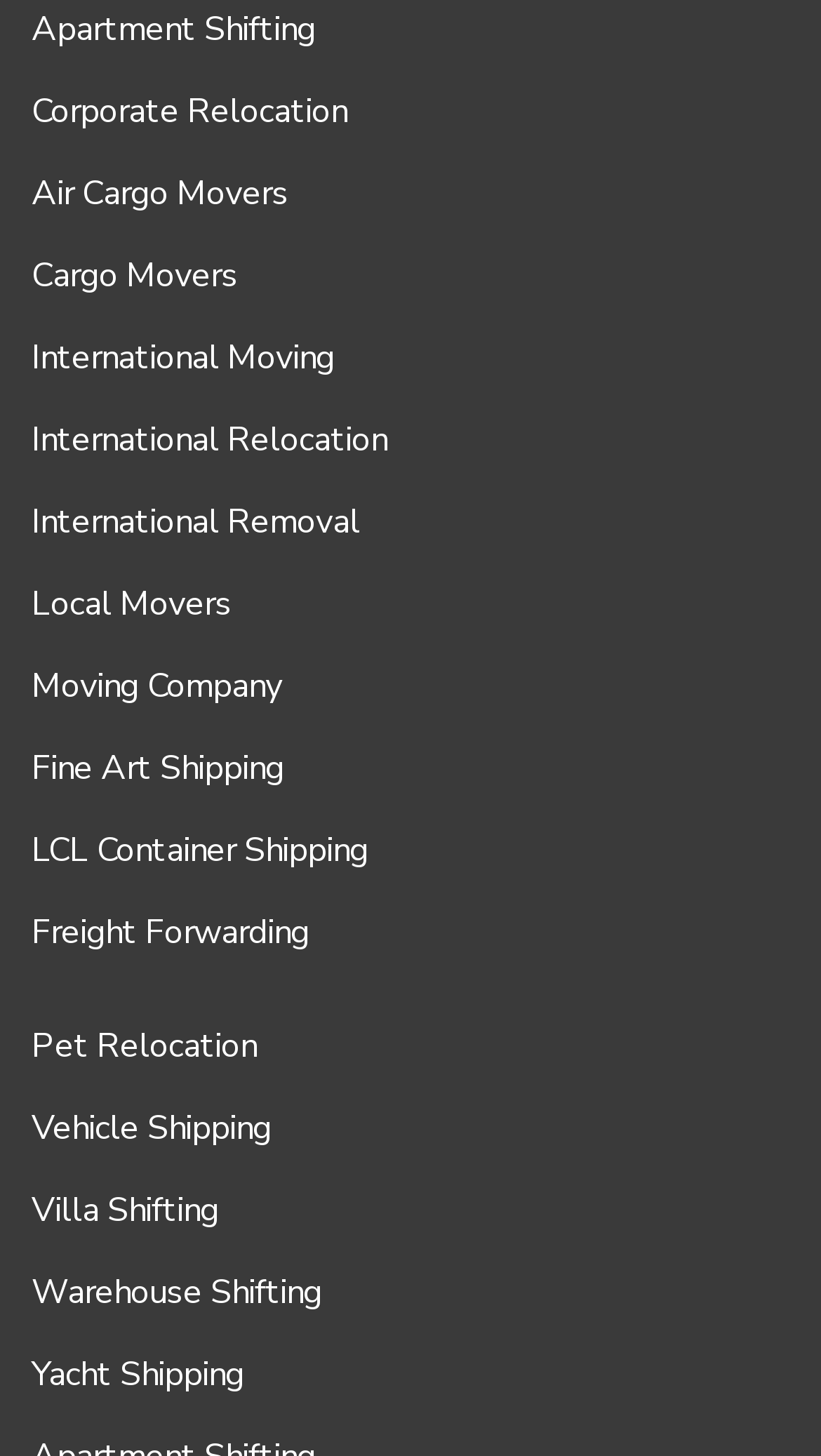Is pet relocation a service offered?
Please provide a single word or phrase as your answer based on the screenshot.

Yes